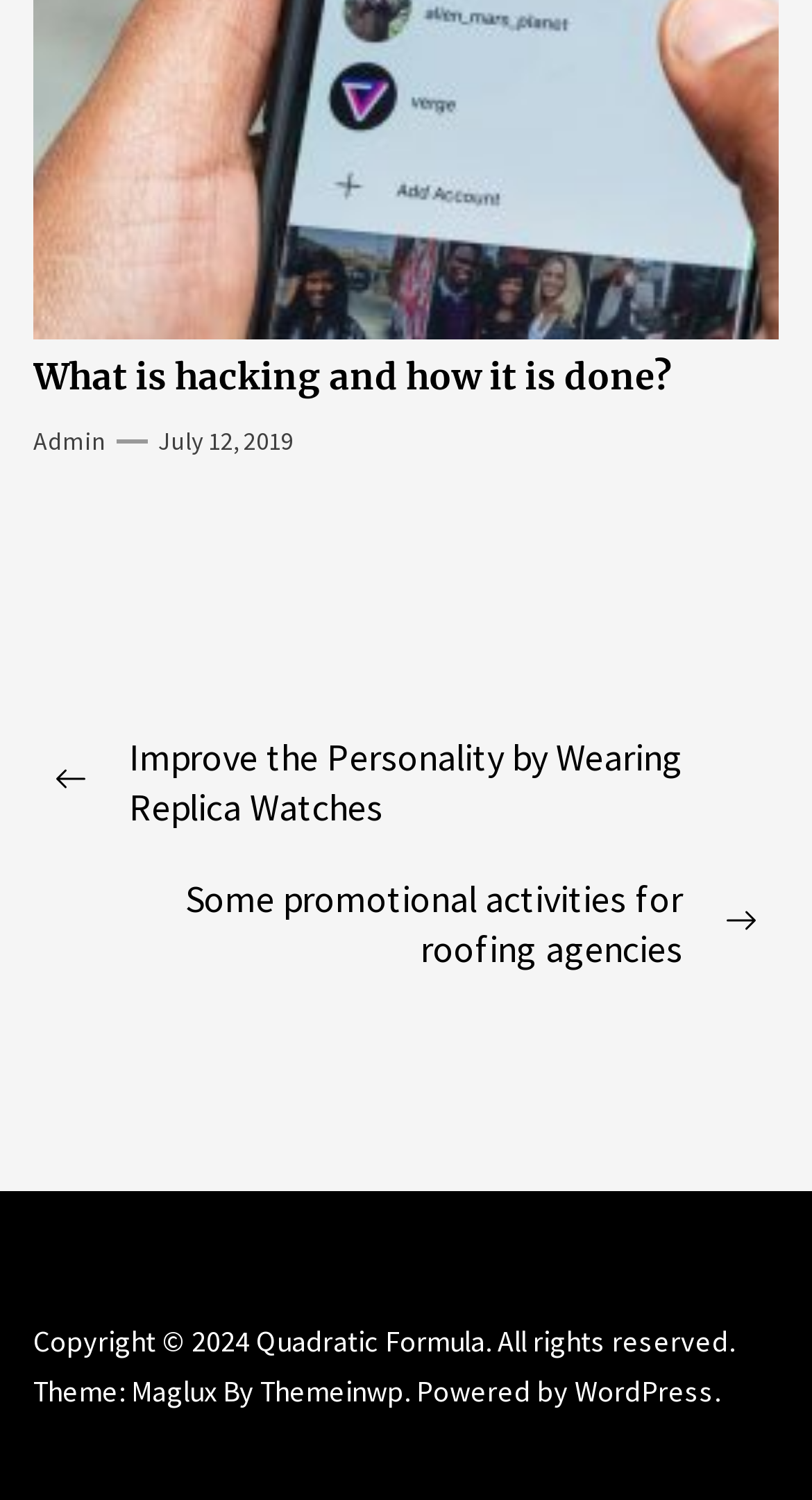Utilize the information from the image to answer the question in detail:
What is the copyright year of the website?

I found the copyright year of the website by looking at the static text element with the text 'Copyright © 2024' which is located at the bottom of the webpage.